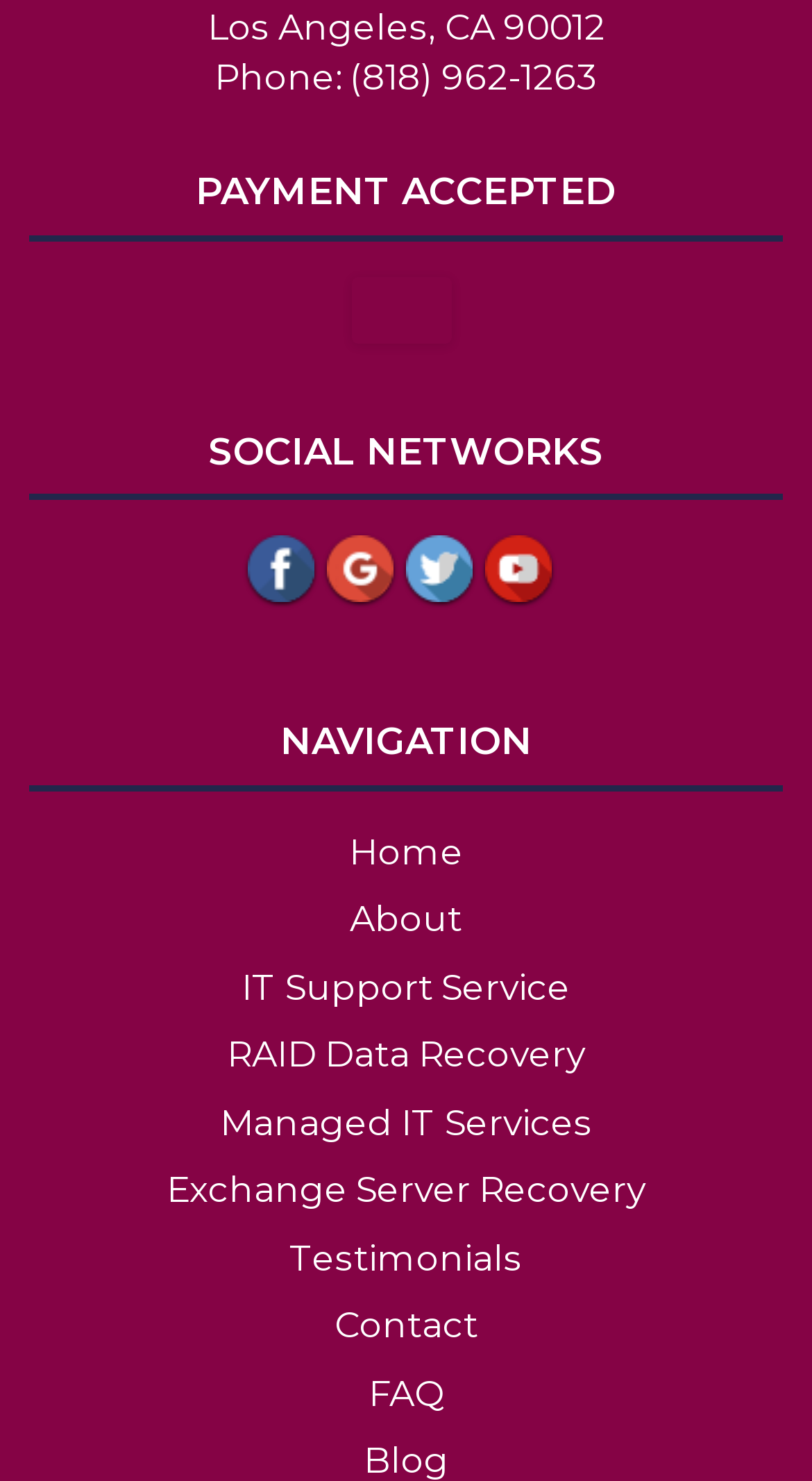Locate the bounding box coordinates of the clickable area needed to fulfill the instruction: "view testimonials".

[0.356, 0.835, 0.644, 0.863]